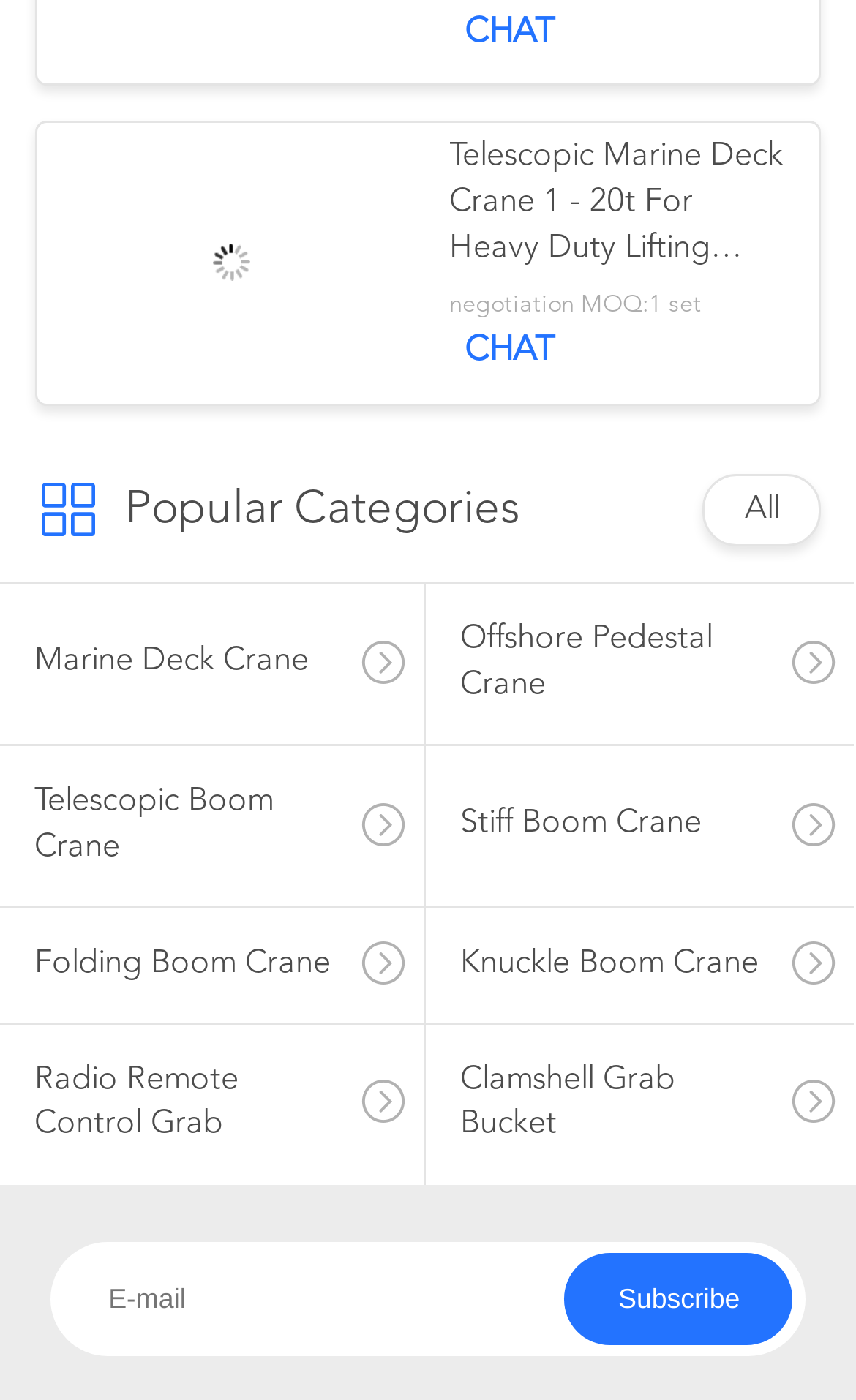Please specify the bounding box coordinates of the area that should be clicked to accomplish the following instruction: "Click the Subscribe button". The coordinates should consist of four float numbers between 0 and 1, i.e., [left, top, right, bottom].

[0.66, 0.895, 0.927, 0.96]